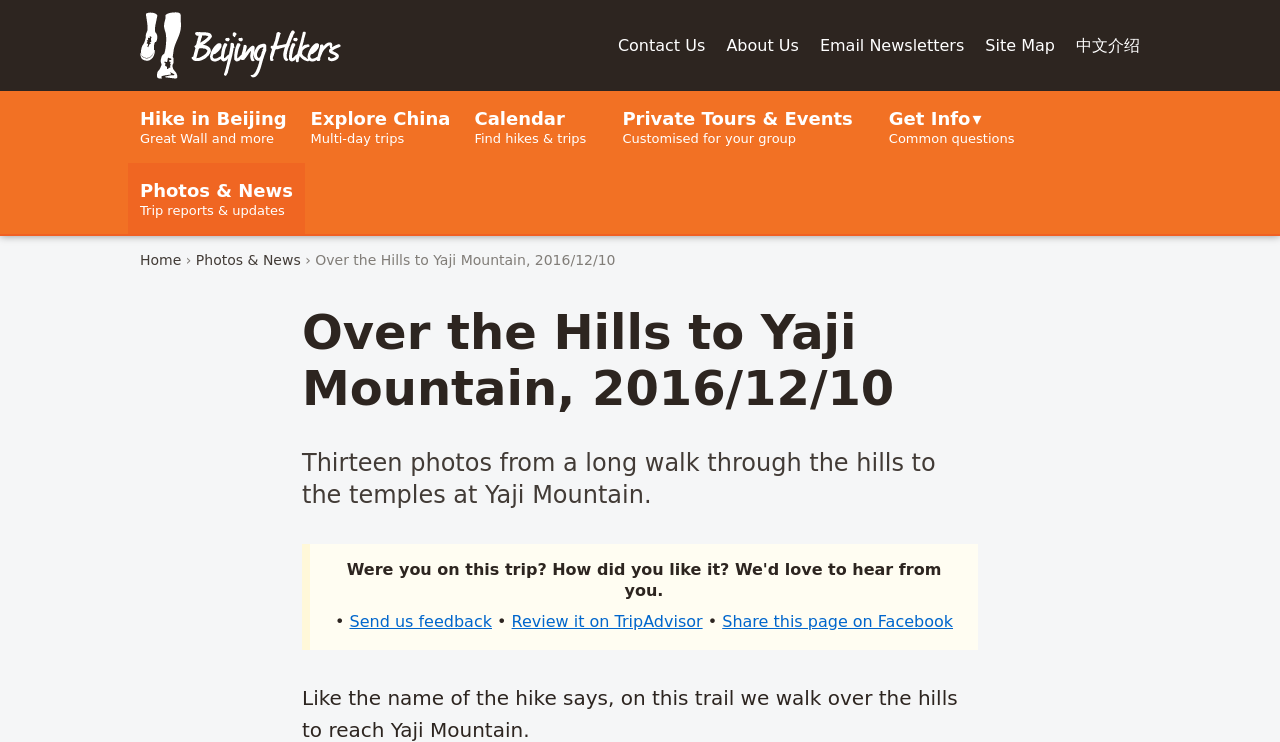What is the topic of the hike described on this page?
Based on the image, respond with a single word or phrase.

Yaji Mountain